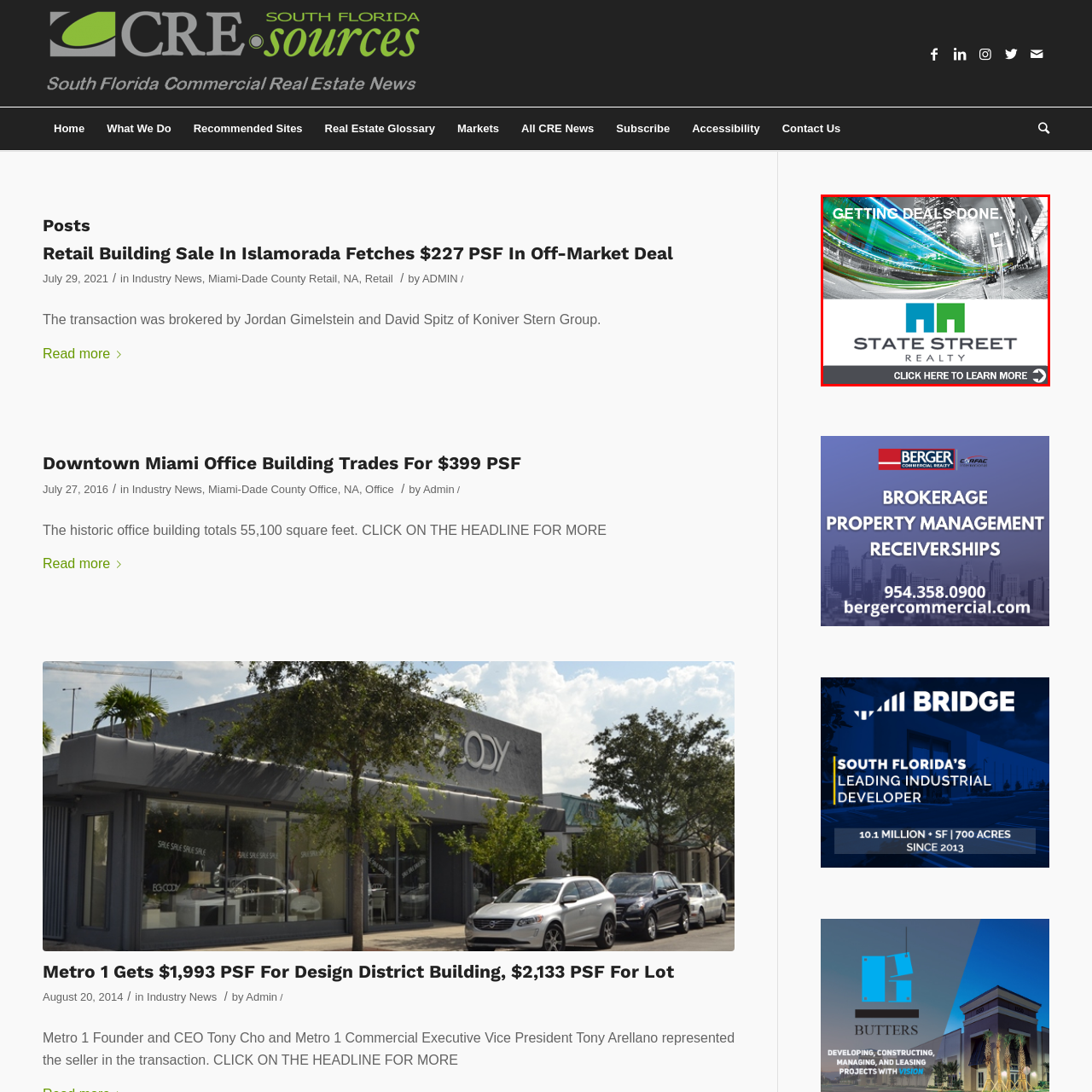Create a thorough description of the image portion outlined in red.

The image promotes State Street Realty, featuring the tagline "GETTING DEALS DONE." Set against a vibrant backdrop of an urban landscape with dynamic light trails, it emphasizes the fast-paced nature of real estate transactions. The logo of State Street Realty is prominently displayed below, signifying their commitment and expertise in the market. A clickable button labeled "CLICK HERE TO LEARN MORE" invites viewers to engage further with the company’s offerings, suggesting opportunities for inquiries or exploration of their services.